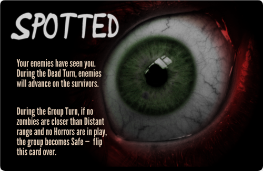Offer a detailed explanation of what is depicted in the image.

The image features a striking card titled "SPOTTED," depicting a large, ominous eye with a vivid green iris and a dark pupil, set against a dramatic backdrop of deep reds and blacks. The text prominently displayed at the top reads "SPOTTED" in bold, distressed font, conveying a sense of urgency. Below, instructions inform players about the consequences of being seen by enemies, emphasizing that during the Dead Turn, adversaries will move closer to survivors. Furthermore, it explains the mechanics for the Group Turn, stating that if no zombies are within Distant range and no Horrors are in play, the group can become safe. The card's design evokes tension and a sense of danger, fitting the themes of survival and strategy in a tabletop gaming context.